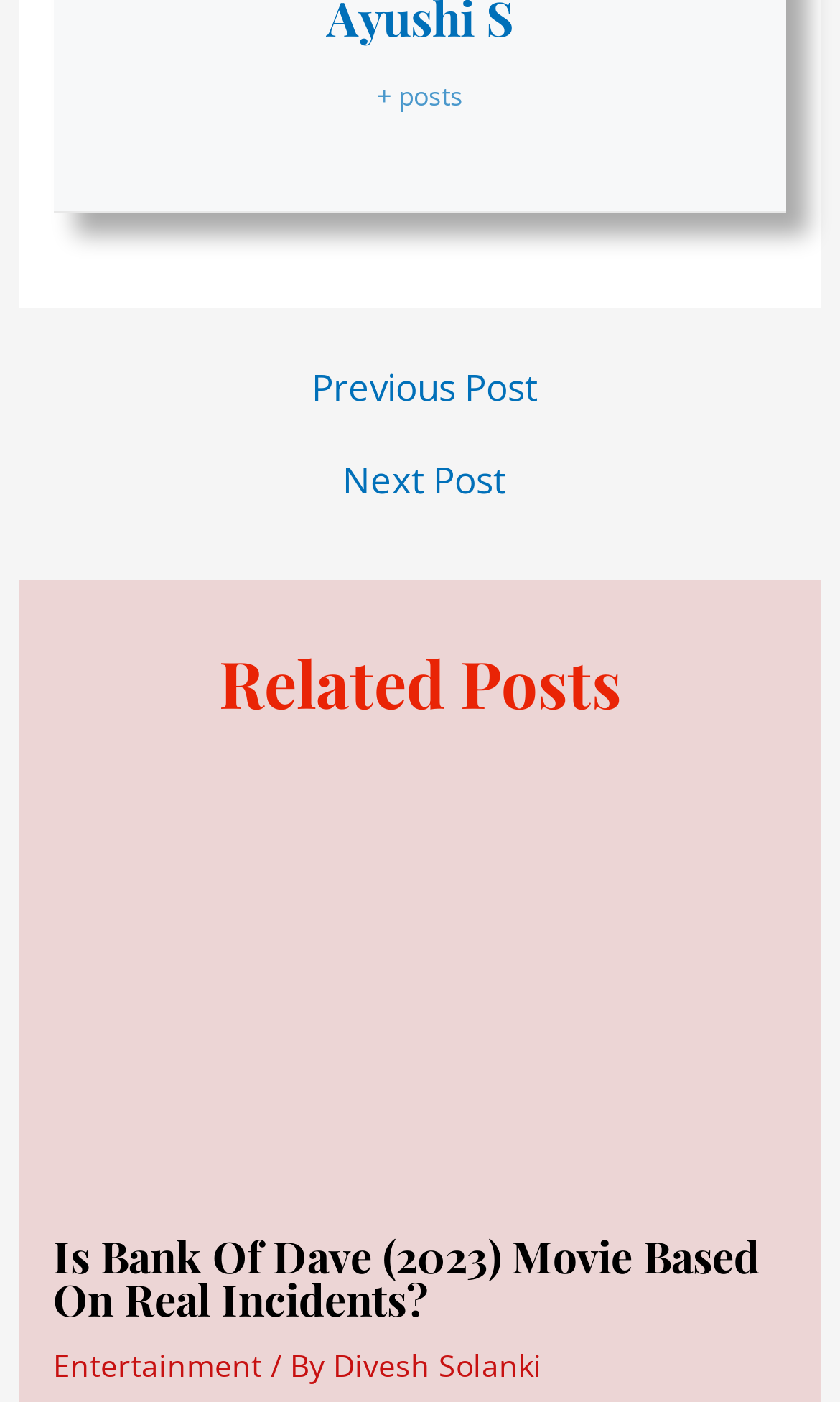Give a concise answer using only one word or phrase for this question:
What is the author of the article?

Divesh Solanki